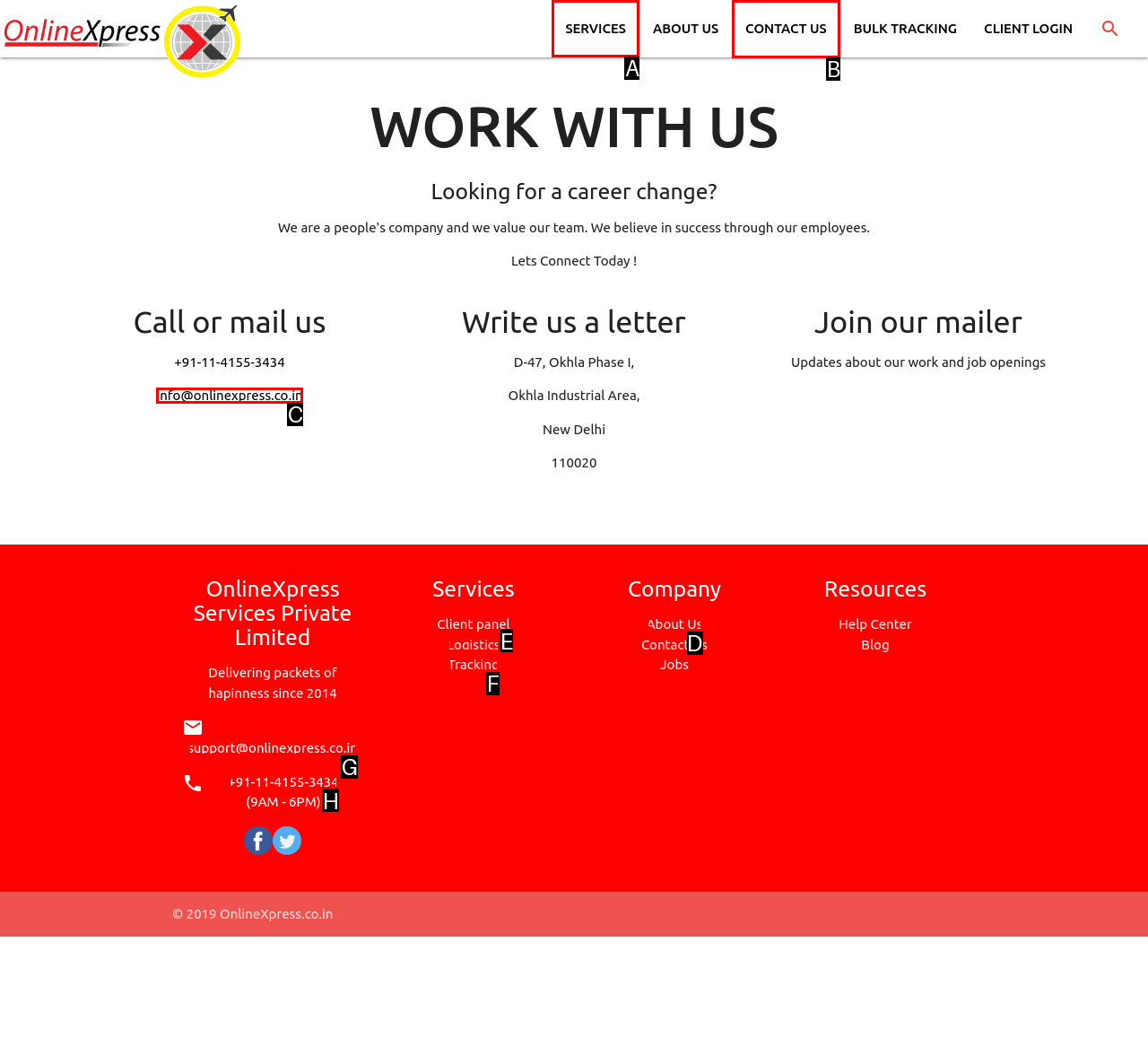Which HTML element should be clicked to complete the following task: Click SERVICES?
Answer with the letter corresponding to the correct choice.

A